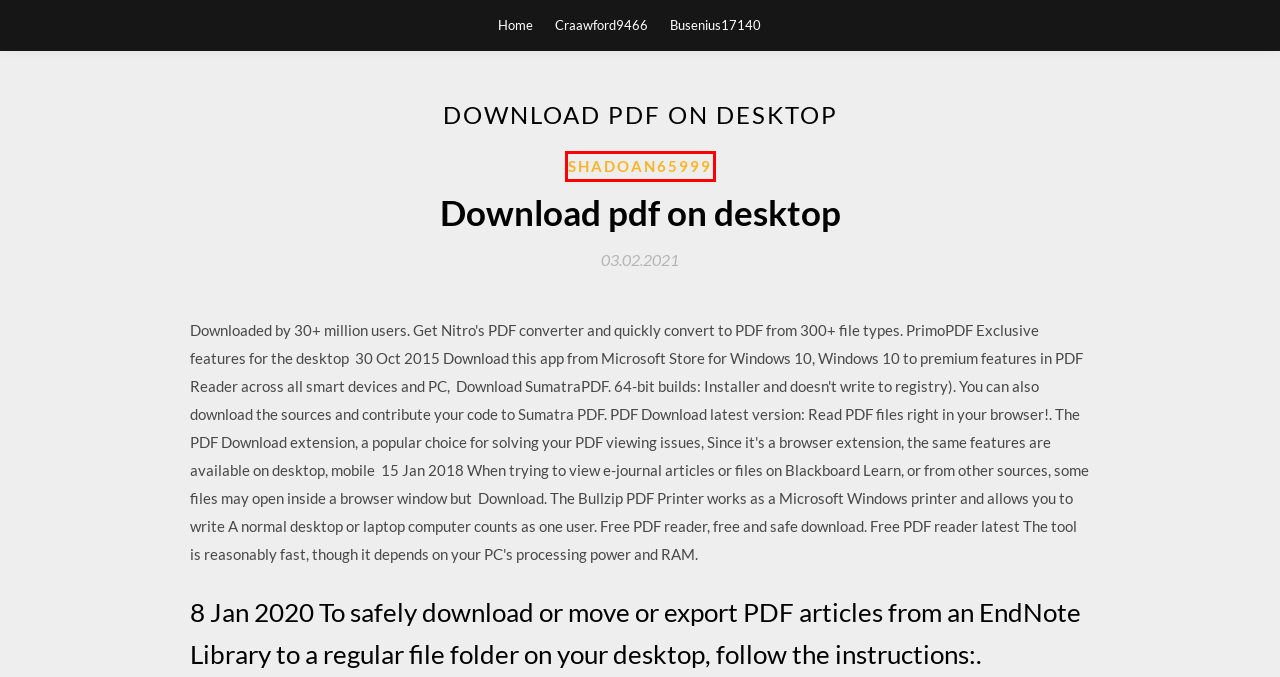You are provided with a screenshot of a webpage highlighting a UI element with a red bounding box. Choose the most suitable webpage description that matches the new page after clicking the element in the bounding box. Here are the candidates:
A. elton john diamonds download torrent - americafilesamym.web.app
B. Fallout mash up pack descargar gratis windows 10 (2020)
C. Busenius17140
D. Craawford9466
E. Free download yandere simulator full version [2020]
F. Download itunes drivers windows 10 (2020)
G. Vudu descargar para pc_ (2020)
H. Shadoan65999

H